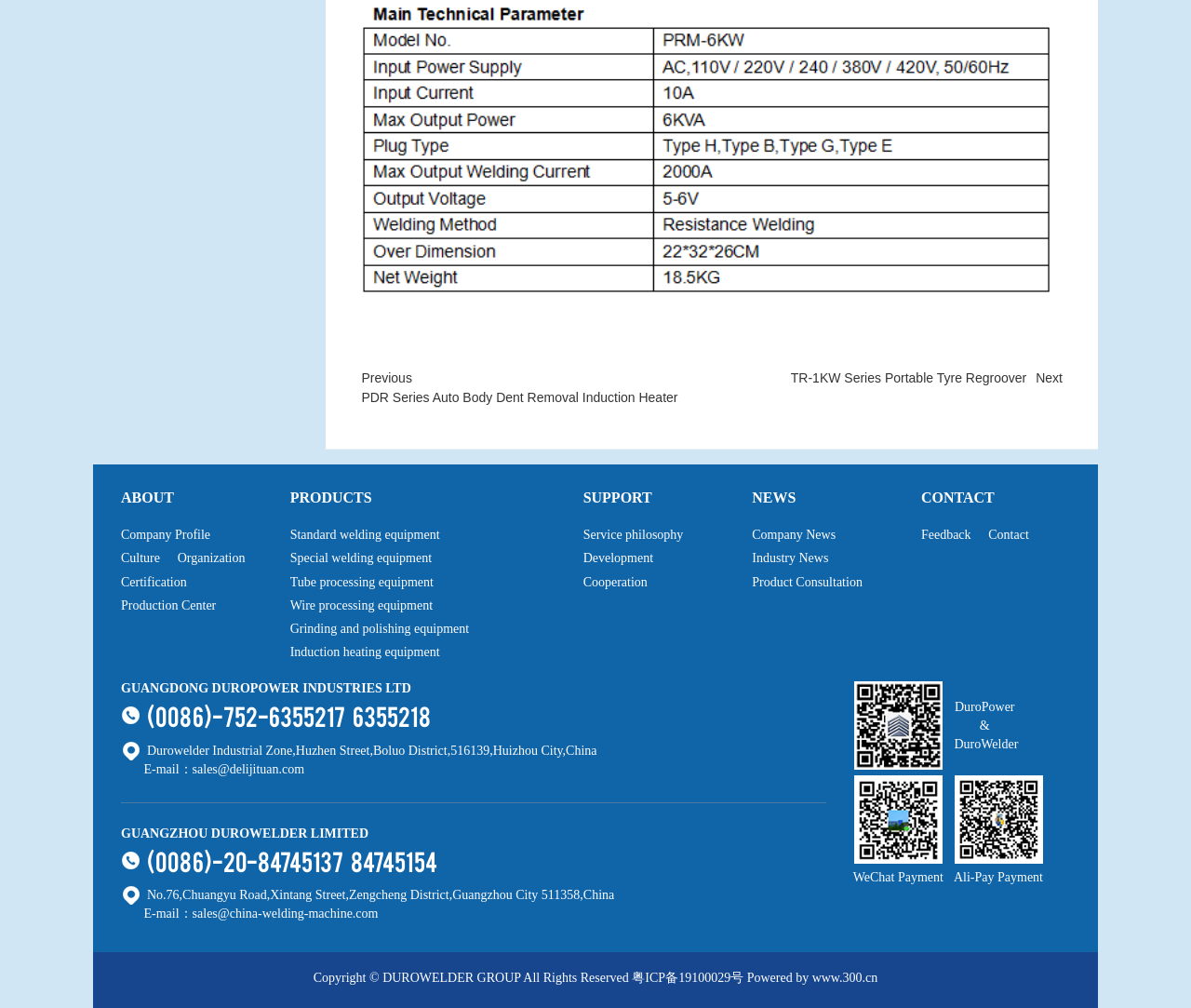Based on the image, please respond to the question with as much detail as possible:
What is the name of the industrial zone?

I found the name of the industrial zone by looking at the static text element with the text 'Durowelder Industrial Zone,Huzhen Street,Boluo District,516139,Huizhou City,China', which is located at the bottom of the webpage.